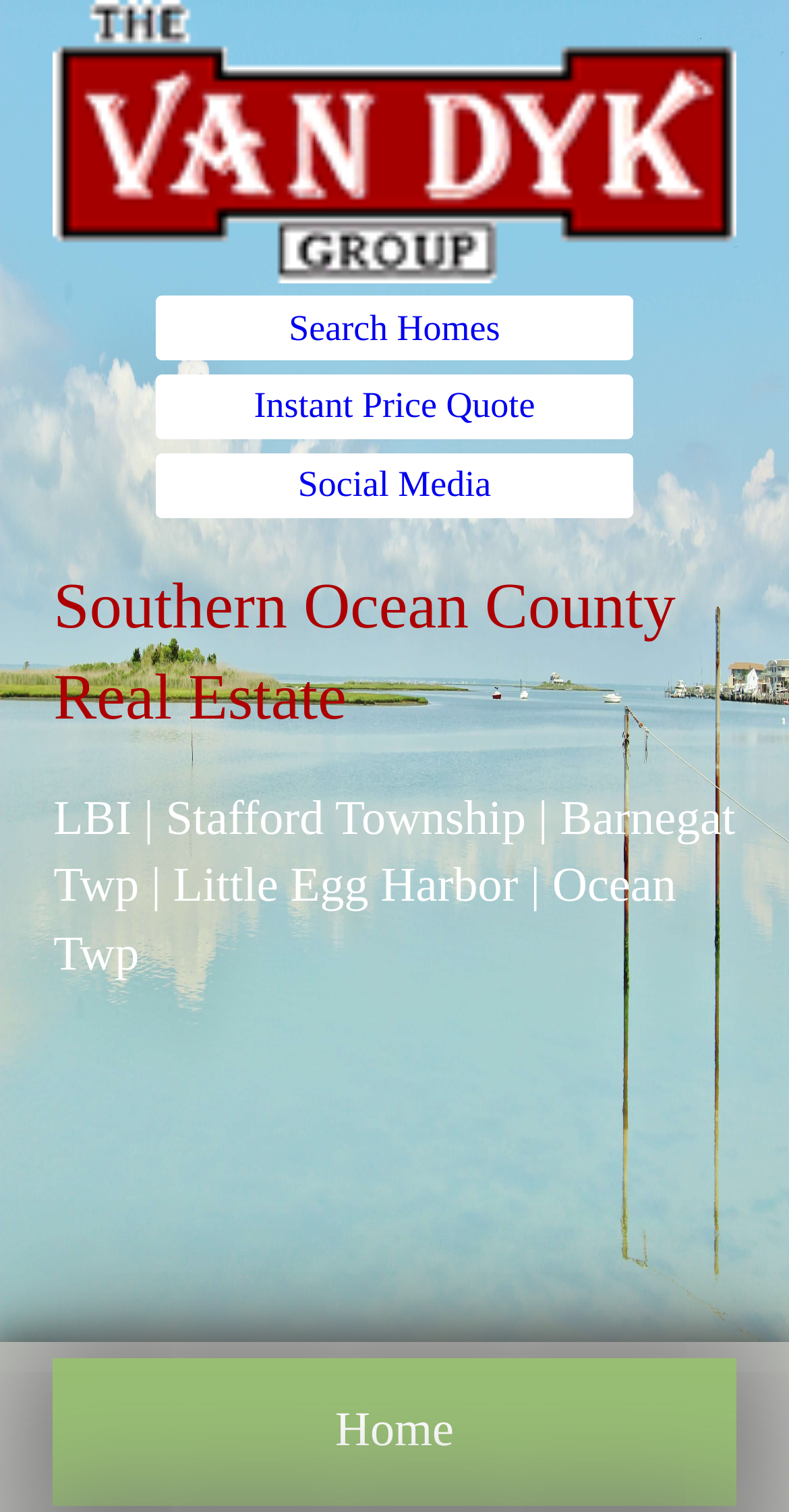Answer succinctly with a single word or phrase:
How many social media links are there on this webpage?

1